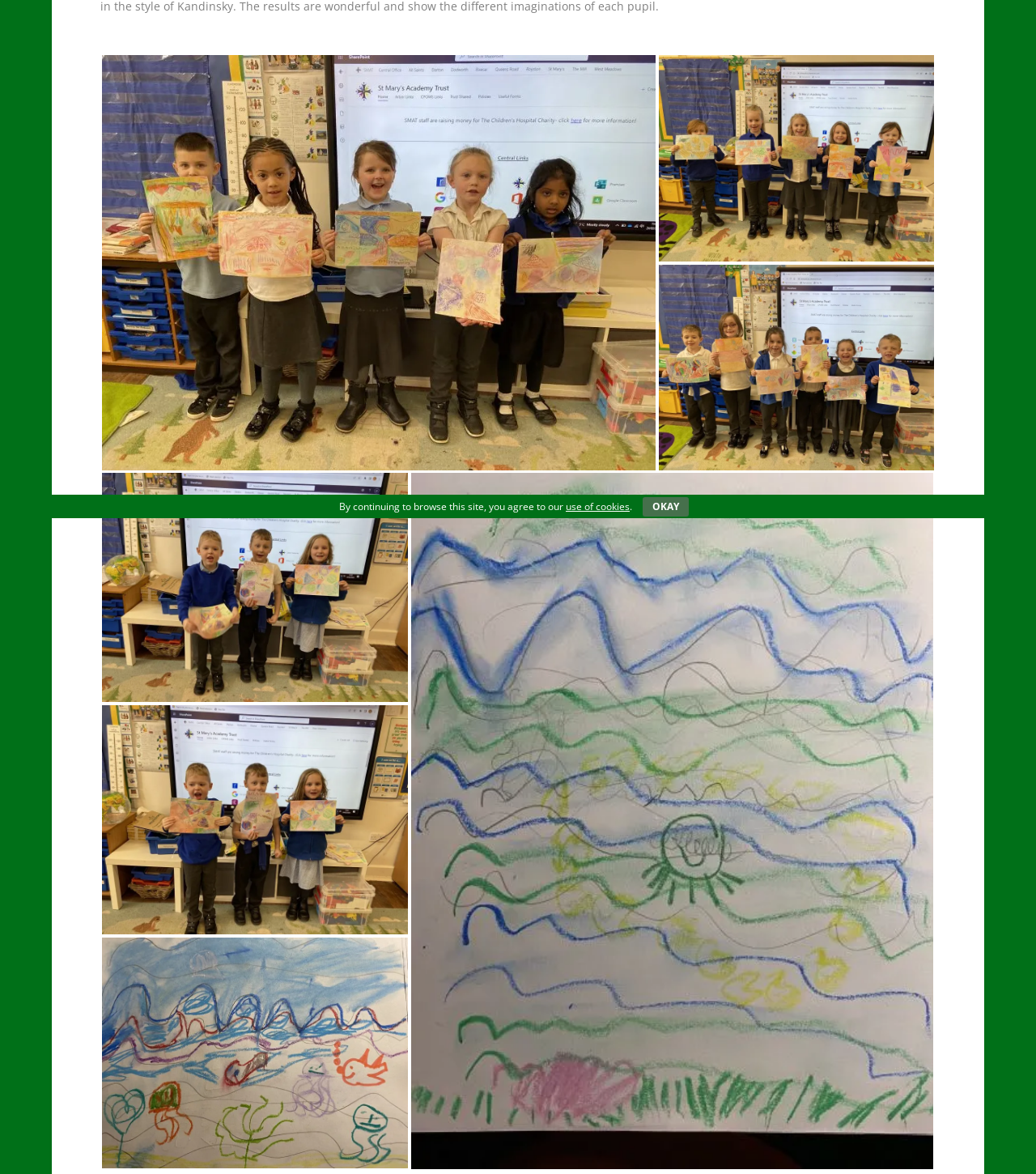Give the bounding box coordinates for the element described by: "use of cookies".

[0.546, 0.426, 0.608, 0.437]